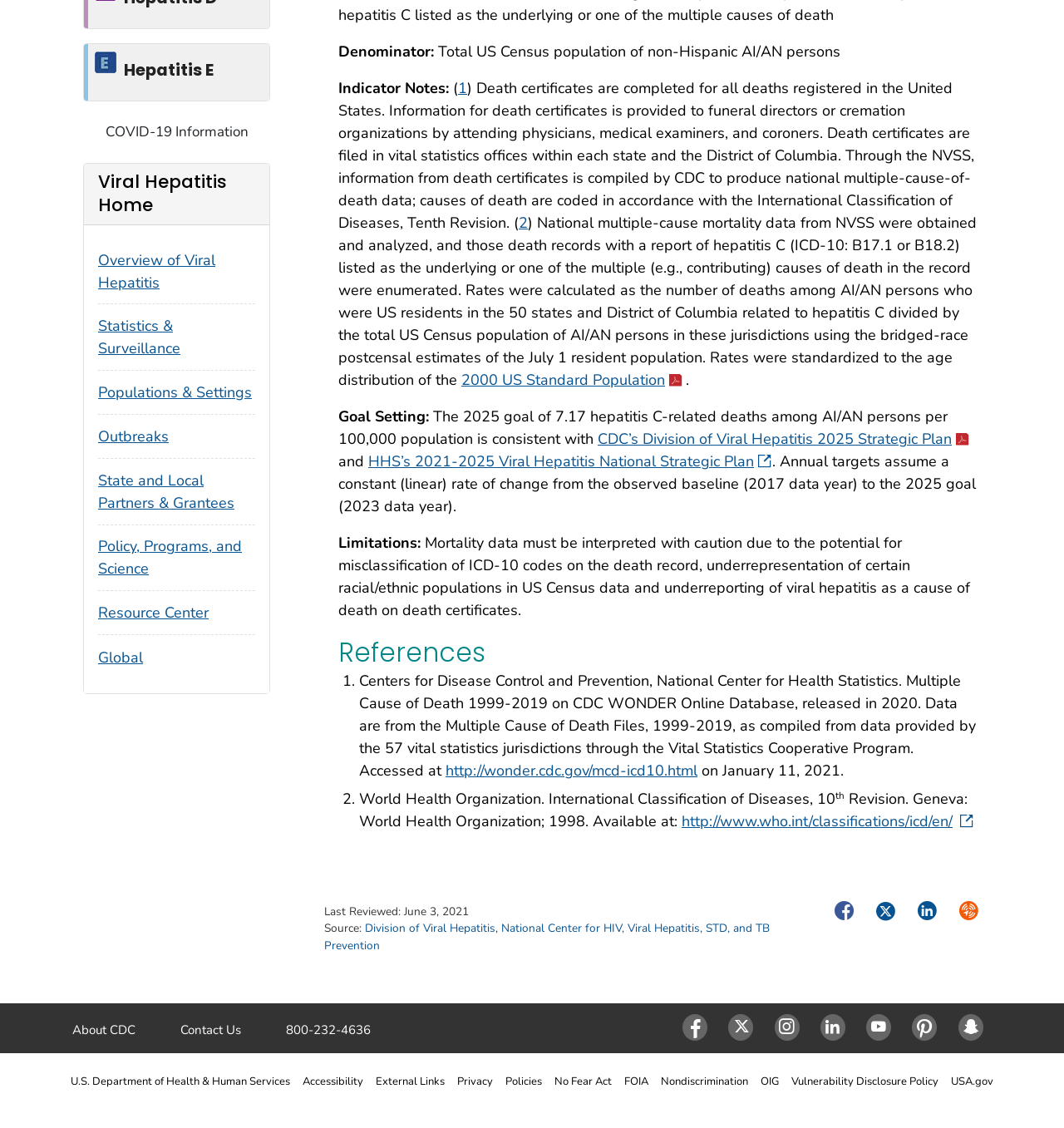Determine the bounding box coordinates for the clickable element to execute this instruction: "View the 2025 Strategic Plan pdf". Provide the coordinates as four float numbers between 0 and 1, i.e., [left, top, right, bottom].

[0.562, 0.381, 0.914, 0.398]